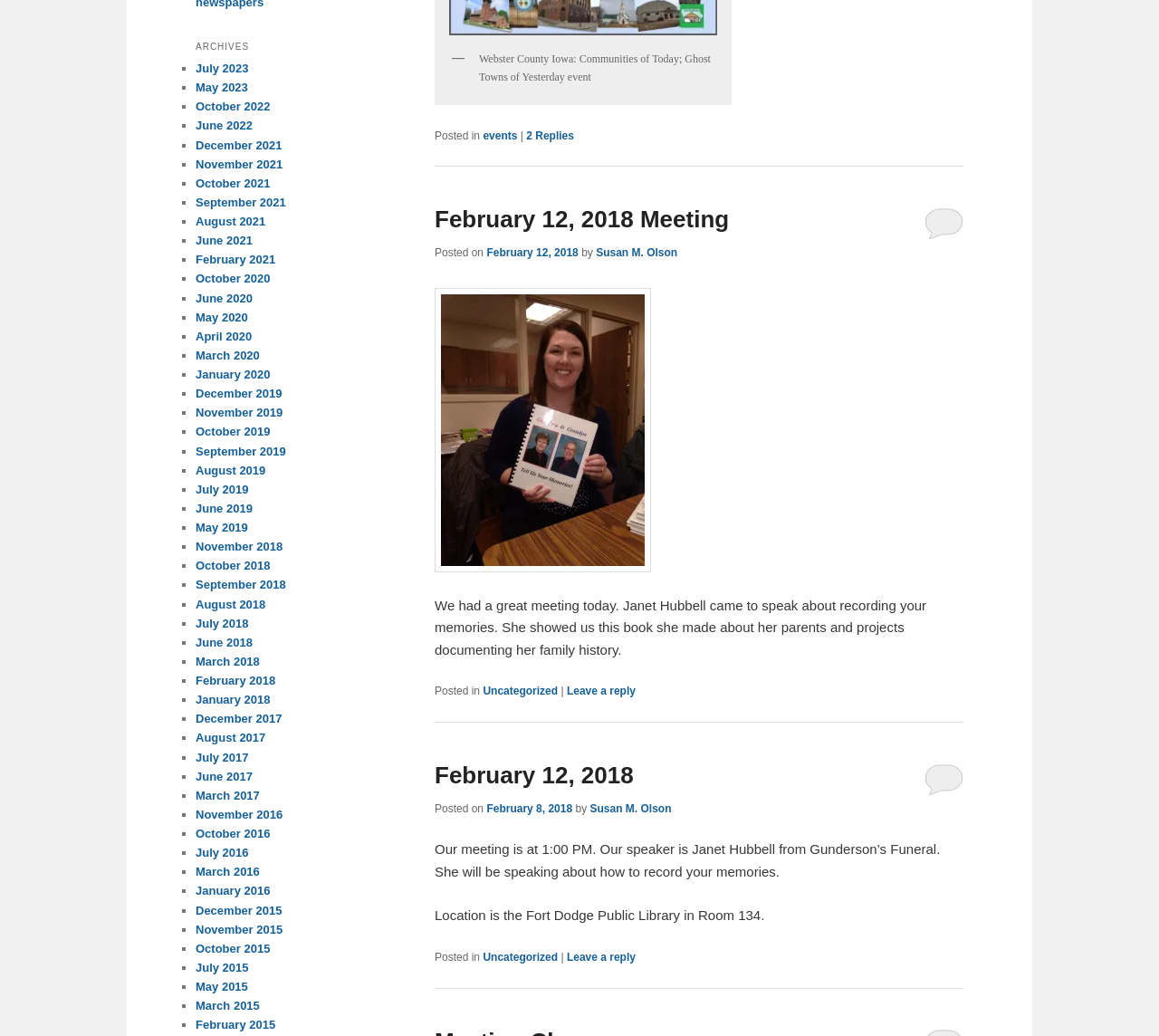Based on the image, give a detailed response to the question: Who is the speaker at the February 12, 2018 meeting?

The speaker at the February 12, 2018 meeting is Janet Hubbell, which is obtained from the link element with text 'Janet Hubbell' under the heading 'February 12, 2018 Meeting'.